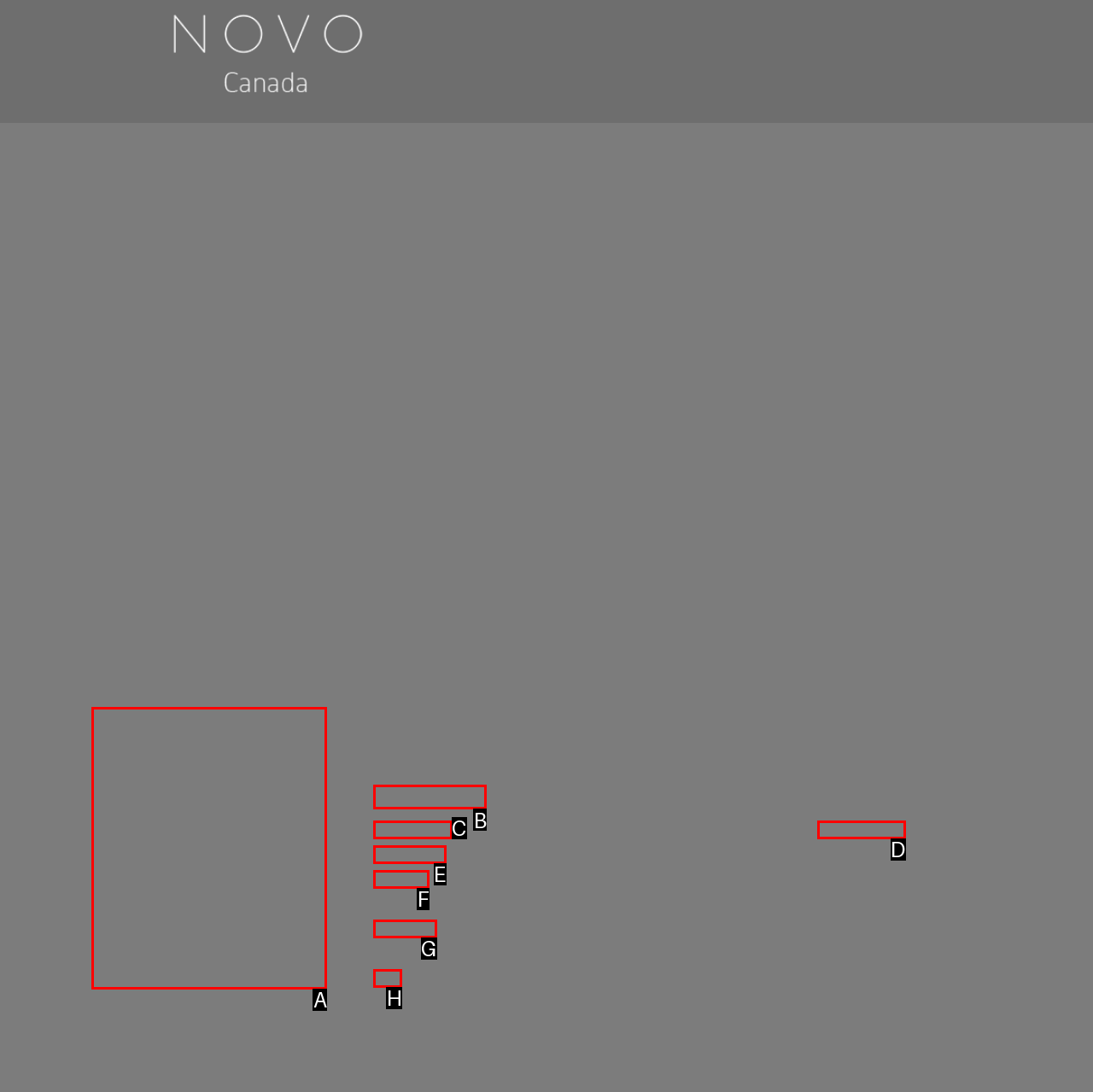Tell me which one HTML element I should click to complete the following task: Discover more about the organization Answer with the option's letter from the given choices directly.

B